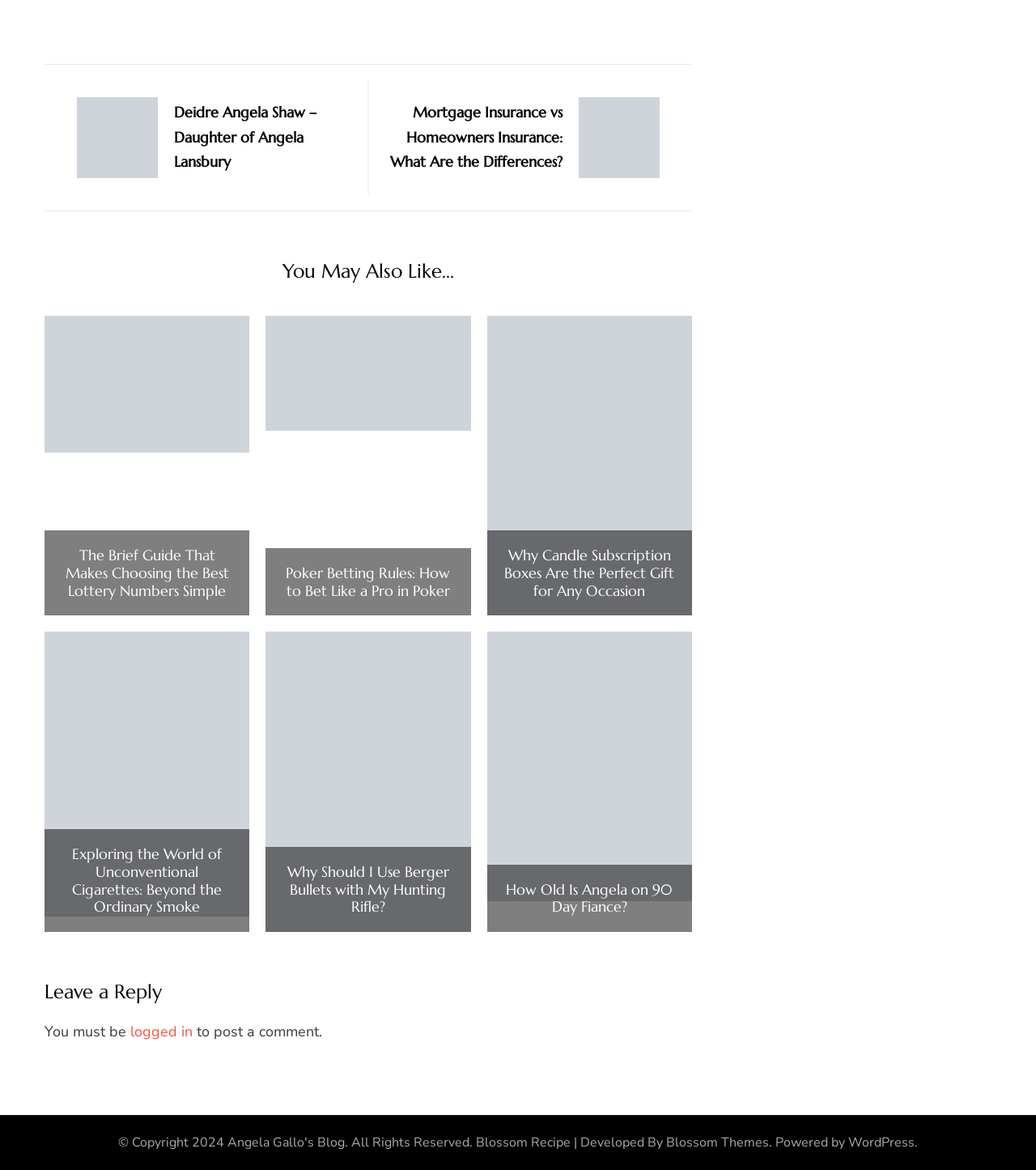Find the bounding box of the element with the following description: "alt="candle"". The coordinates must be four float numbers between 0 and 1, formatted as [left, top, right, bottom].

[0.47, 0.27, 0.668, 0.526]